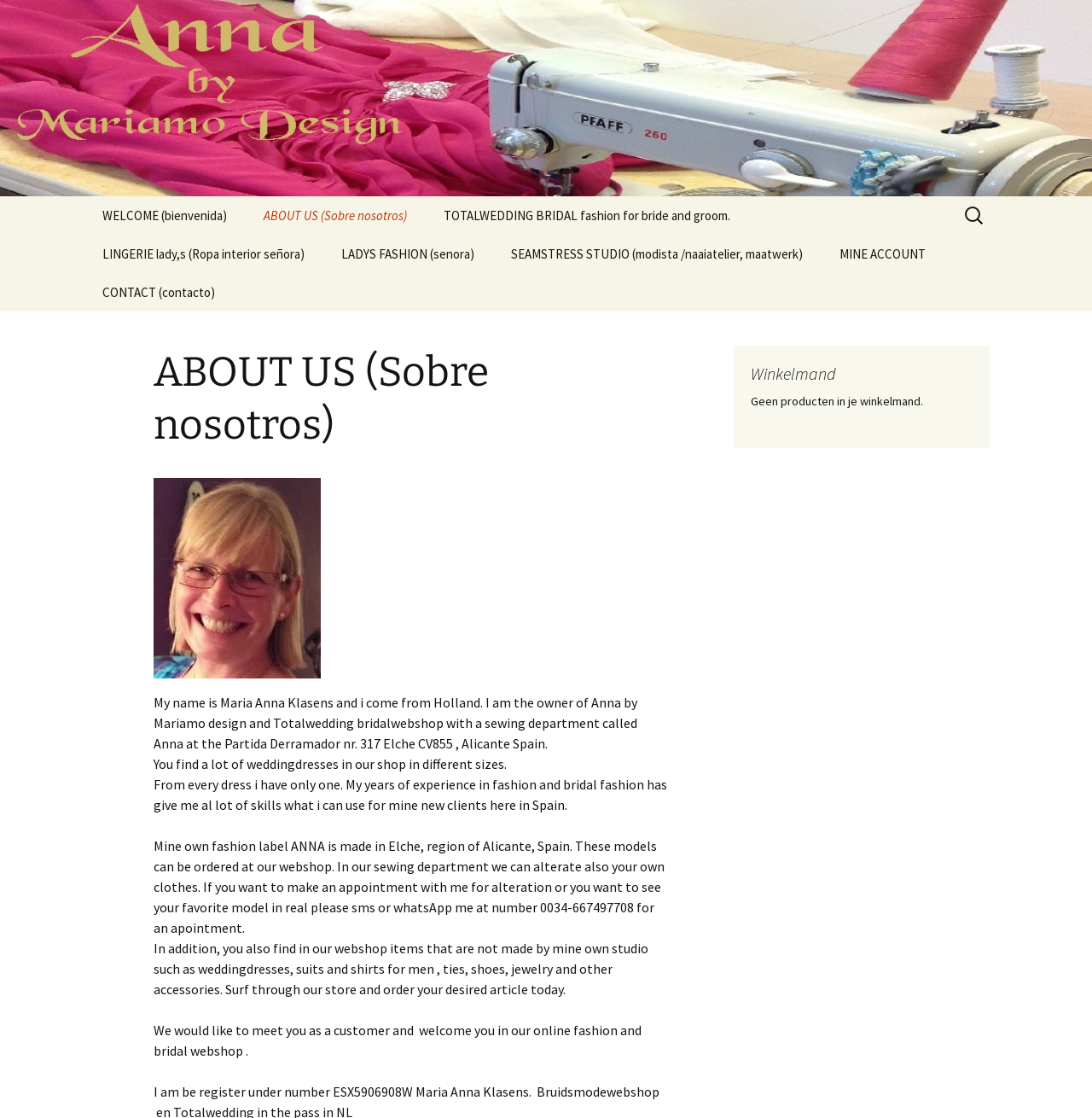Specify the bounding box coordinates of the region I need to click to perform the following instruction: "View TOTALWEDDING BRIDAL fashion for bride and groom". The coordinates must be four float numbers in the range of 0 to 1, i.e., [left, top, right, bottom].

[0.391, 0.176, 0.684, 0.21]